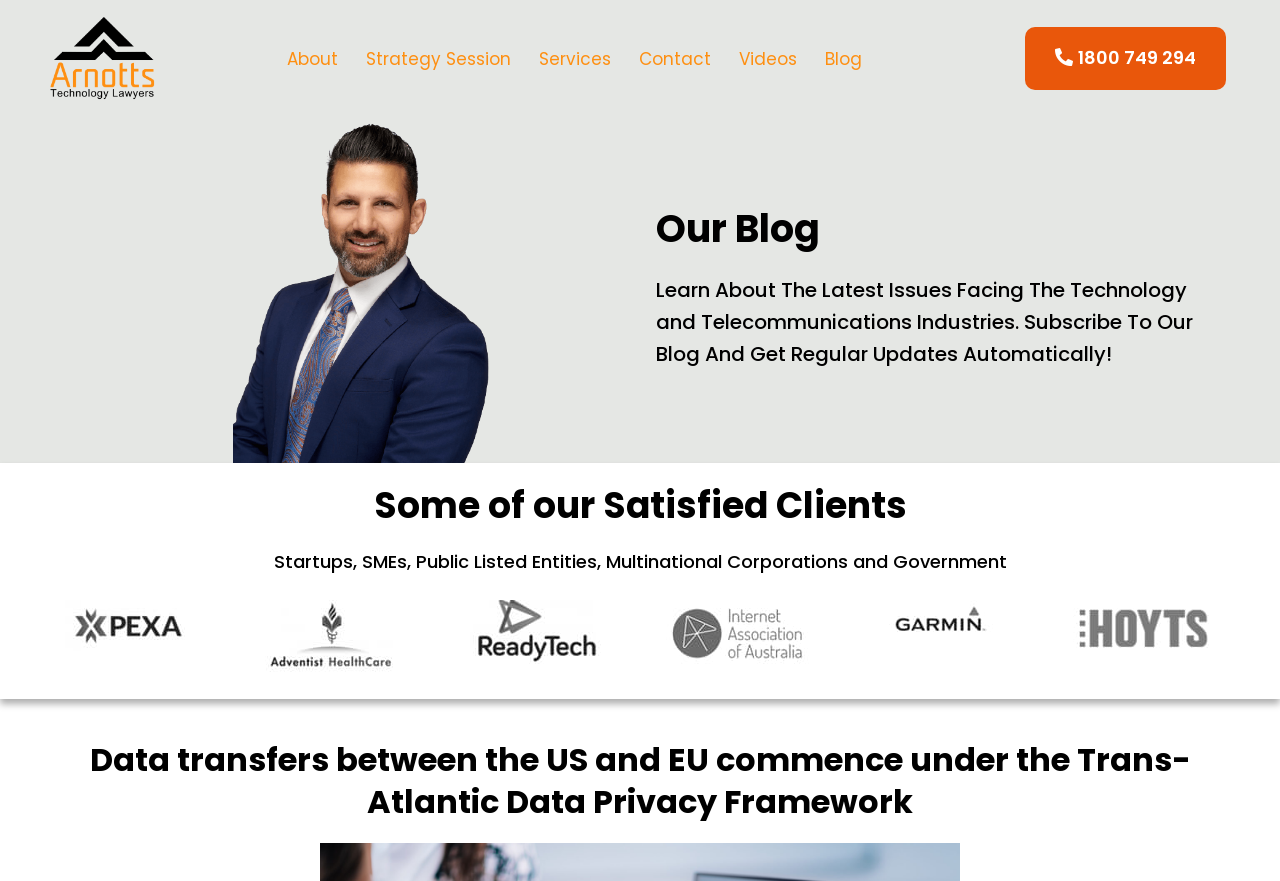Generate a thorough caption detailing the webpage content.

The webpage appears to be a blog or news article page from Arnotts Technology Lawyers. At the top left corner, there is a logo of Arnotts Technology Lawyer. Below the logo, there is a navigation menu with links to "About", "Strategy Session", "Services", "Contact", "Videos", and "Blog". 

On the right side of the navigation menu, there is a phone number "1800 749 294" displayed. 

Below the navigation menu, there is a large image taking up most of the width of the page, with a heading "Our Blog" above it. The image is accompanied by a paragraph of text that invites readers to subscribe to the blog for regular updates on the latest issues facing the technology and telecommunications industries.

Further down the page, there is a section highlighting "Some of our Satisfied Clients", which includes a list of types of clients, such as startups, SMEs, public listed entities, multinational corporations, and government. 

To the right of this section, there is an image with the text "featured in". 

Finally, at the bottom of the page, there is a main heading that reads "Data transfers between the US and EU commence under the Trans-Atlantic Data Privacy Framework", which is likely the title of the blog article or news piece.